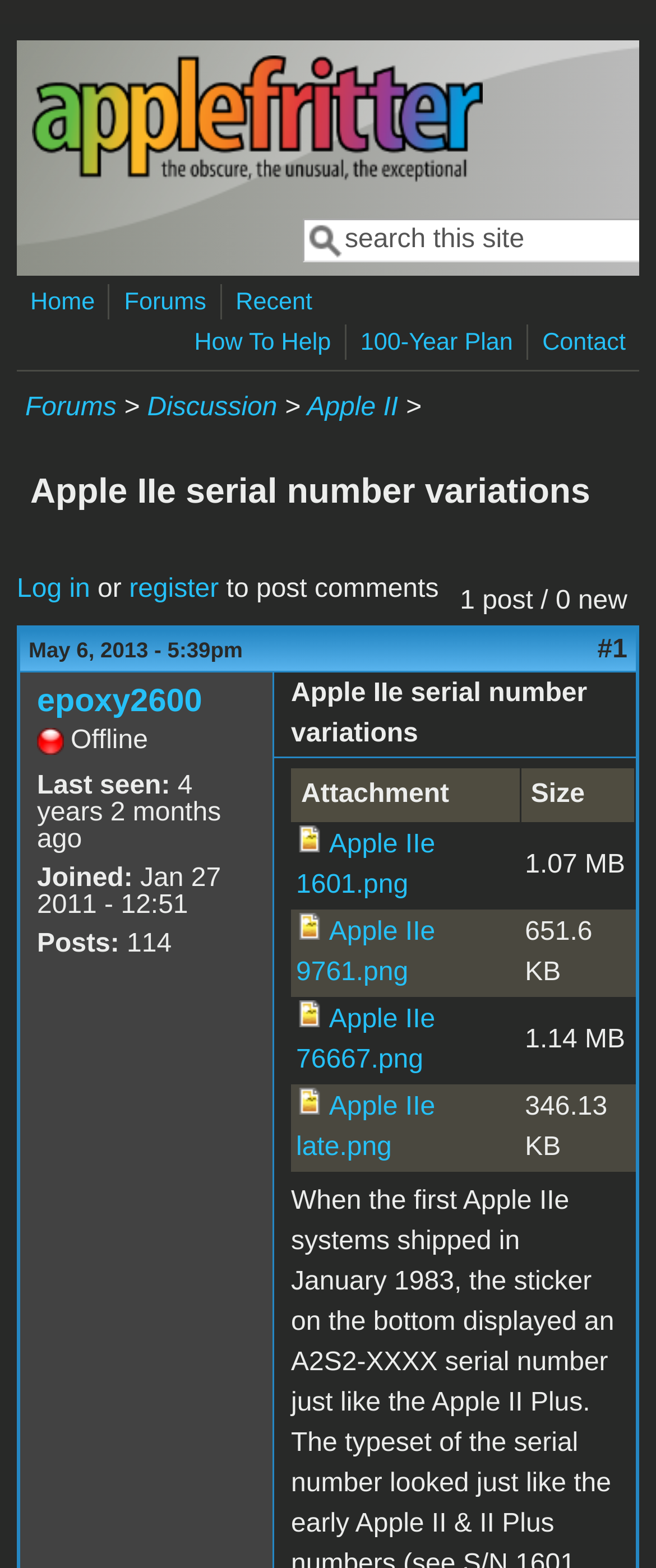Identify the bounding box coordinates of the clickable region required to complete the instruction: "View user epoxy2600's profile". The coordinates should be given as four float numbers within the range of 0 and 1, i.e., [left, top, right, bottom].

[0.056, 0.436, 0.308, 0.459]